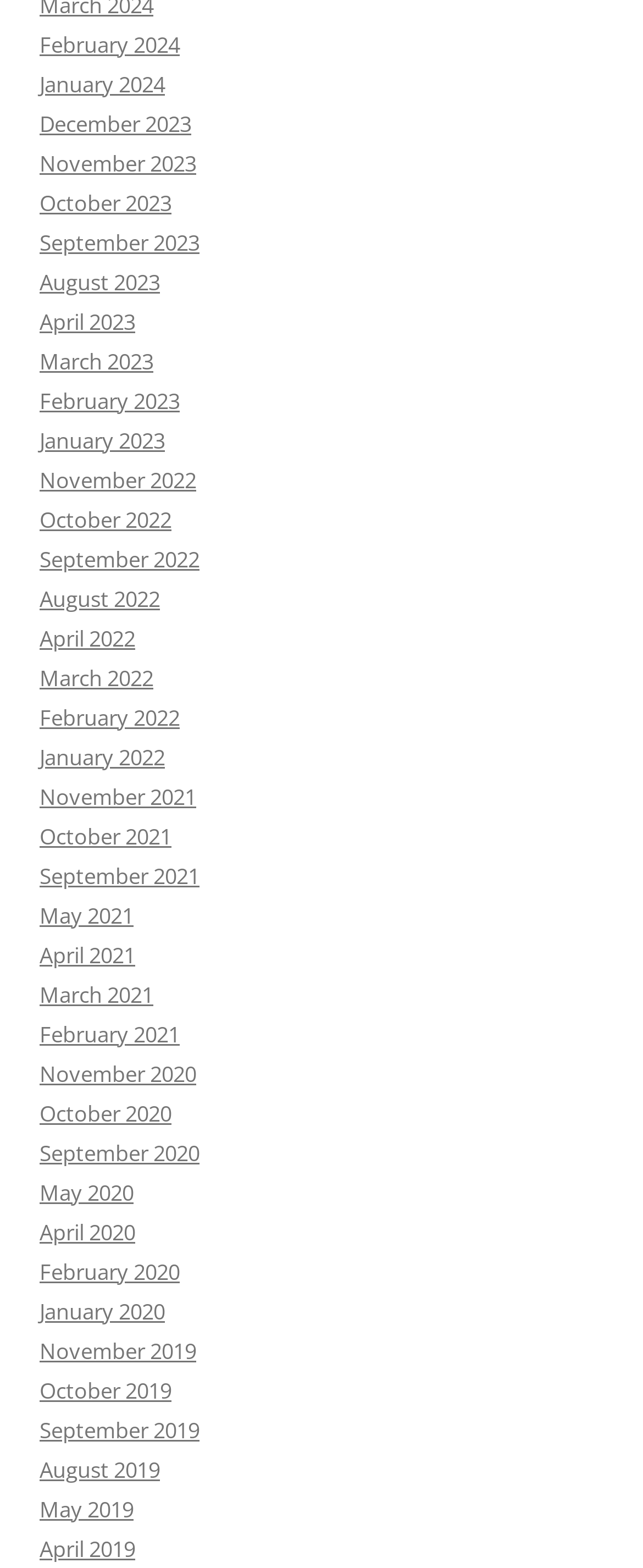Please mark the clickable region by giving the bounding box coordinates needed to complete this instruction: "View February 2024".

[0.062, 0.018, 0.279, 0.037]